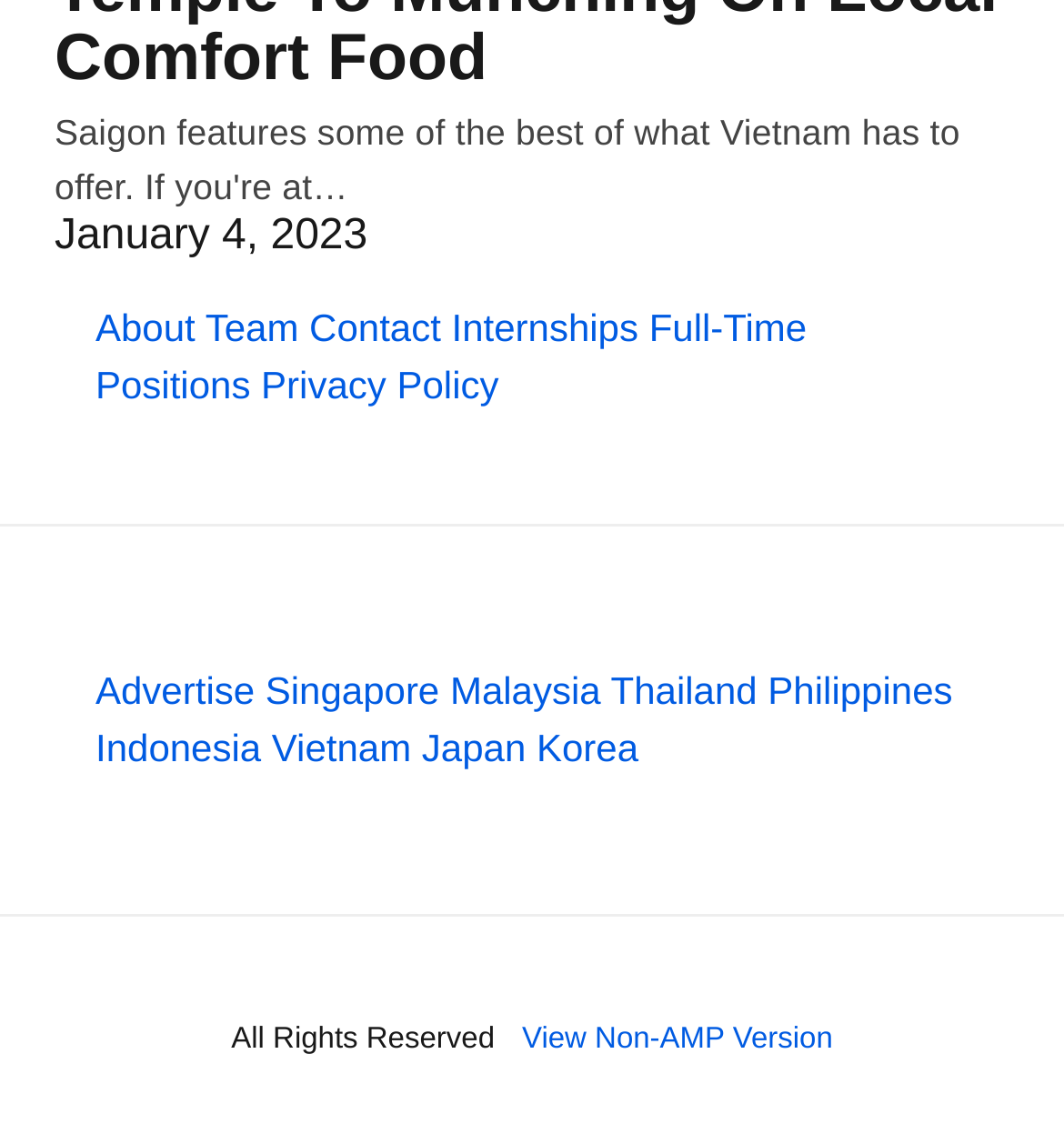Identify the bounding box coordinates for the element that needs to be clicked to fulfill this instruction: "View Full-Time Positions". Provide the coordinates in the format of four float numbers between 0 and 1: [left, top, right, bottom].

[0.09, 0.271, 0.758, 0.361]